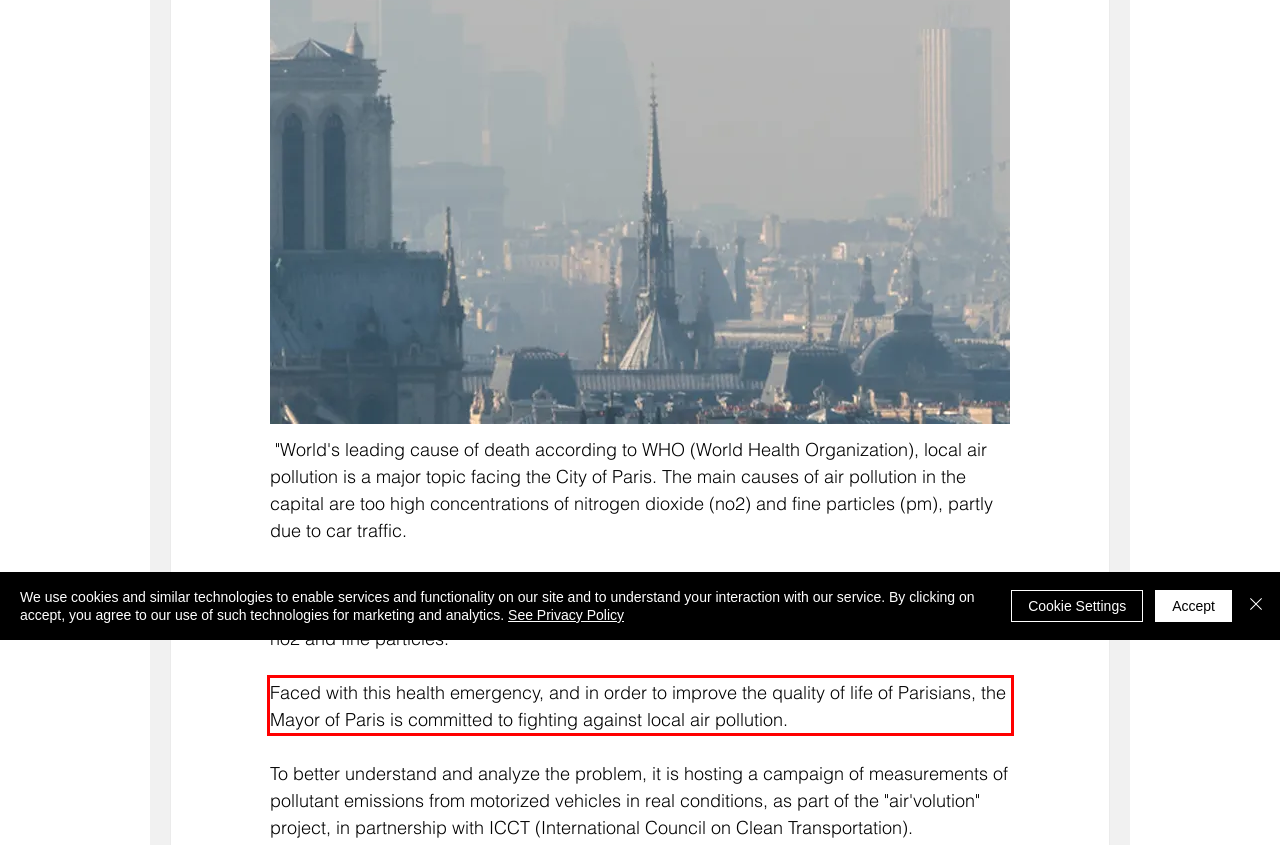Using OCR, extract the text content found within the red bounding box in the given webpage screenshot.

Faced with this health emergency, and in order to improve the quality of life of Parisians, the Mayor of Paris is committed to fighting against local air pollution.